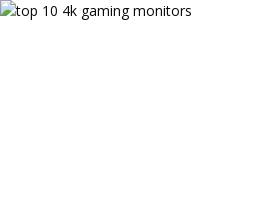What is the primary purpose of these monitors?
Based on the image content, provide your answer in one word or a short phrase.

Enhancing gaming experience